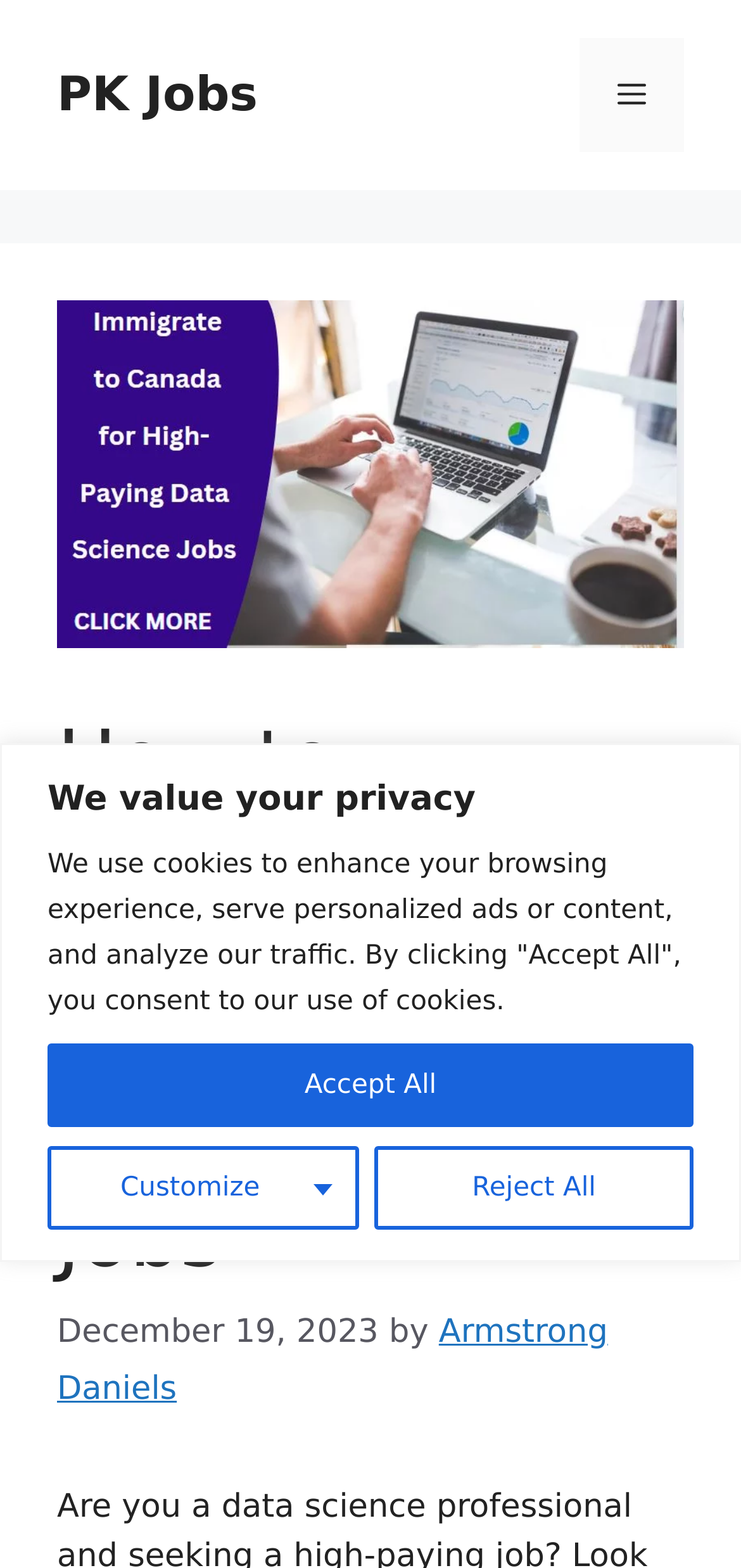Please determine the headline of the webpage and provide its content.

How to Immigrate to Canada for High-Paying Data Science Jobs